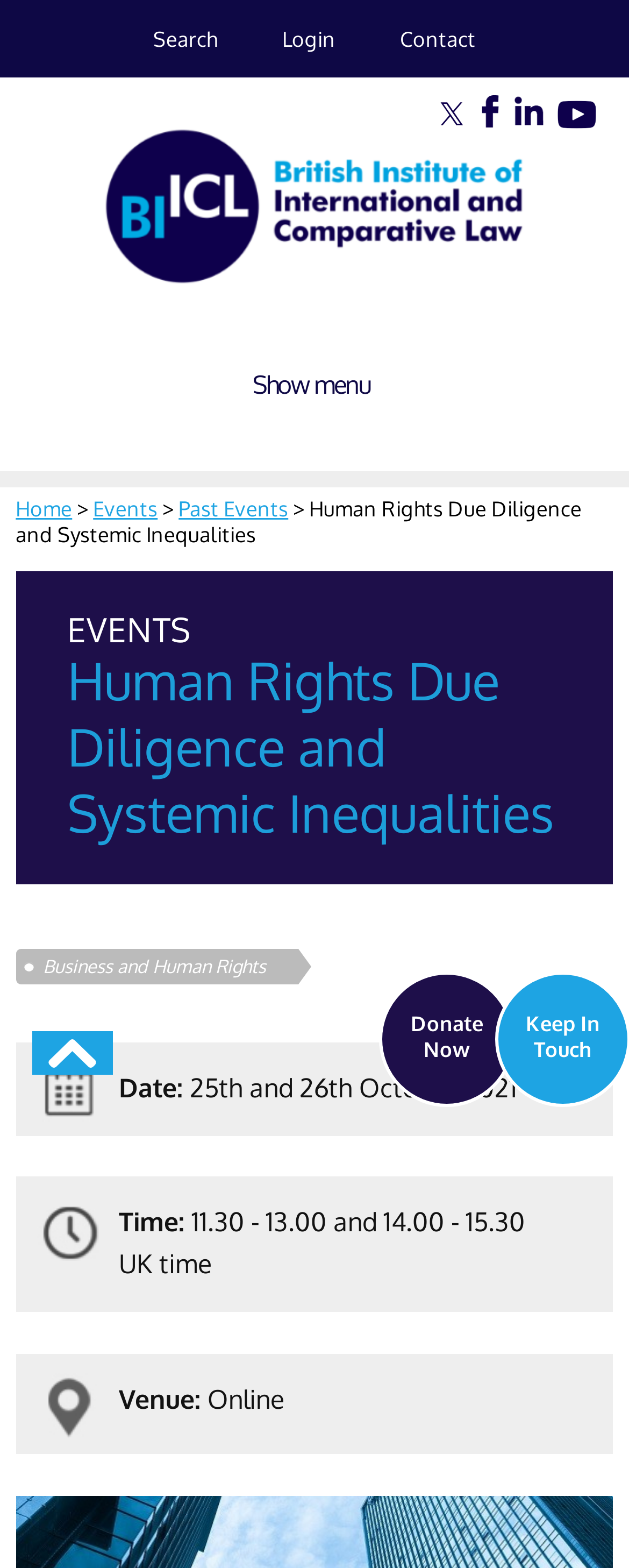Identify the bounding box for the described UI element. Provide the coordinates in (top-left x, top-left y, bottom-right x, bottom-right y) format with values ranging from 0 to 1: Past Events

[0.284, 0.316, 0.458, 0.332]